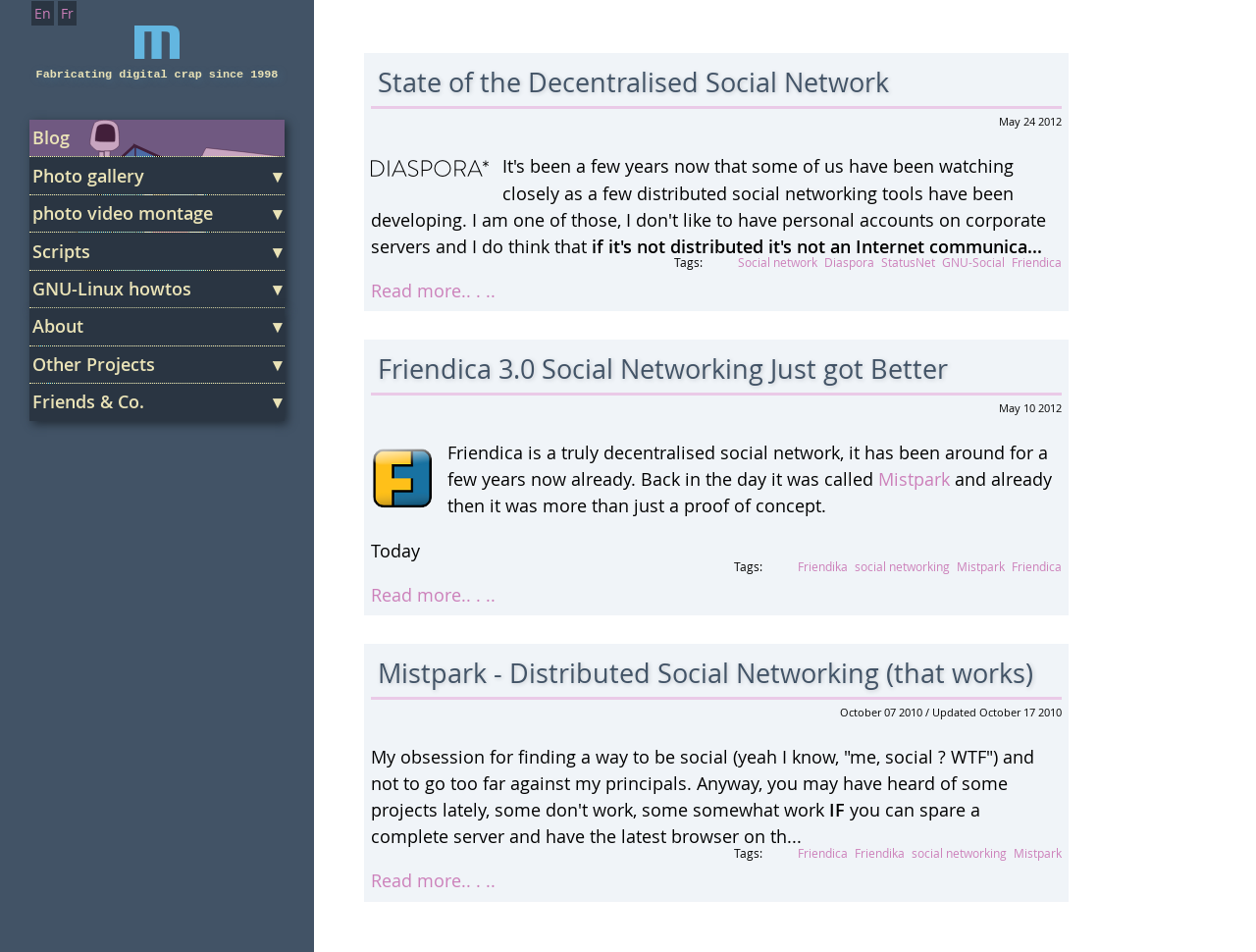Respond with a single word or phrase:
What is the category of the tags in the footer?

Social network